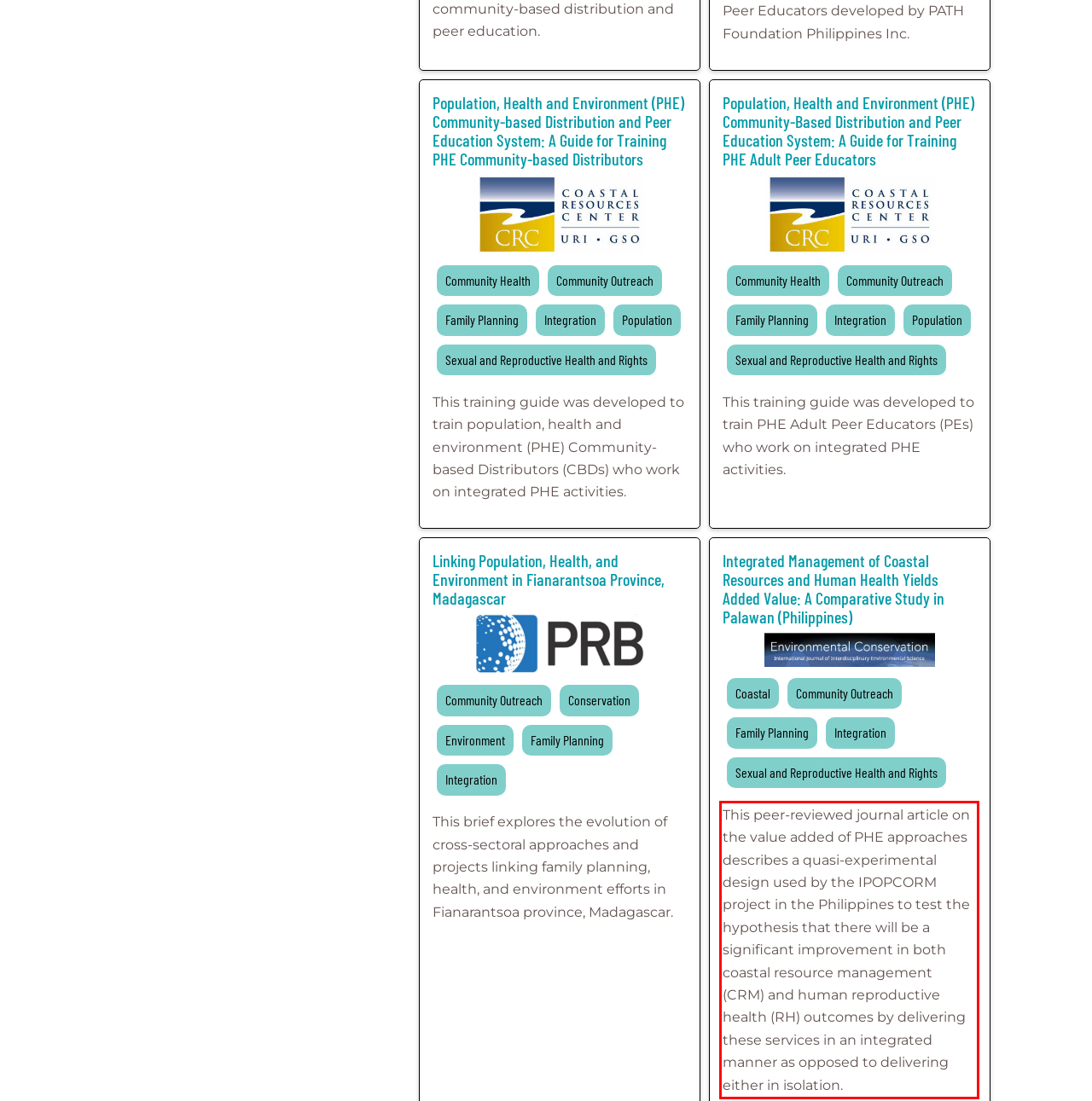Please examine the webpage screenshot and extract the text within the red bounding box using OCR.

This peer-reviewed journal article on the value added of PHE approaches describes a quasi-experimental design used by the IPOPCORM project in the Philippines to test the hypothesis that there will be a significant improvement in both coastal resource management (CRM) and human reproductive health (RH) outcomes by delivering these services in an integrated manner as opposed to delivering either in isolation.